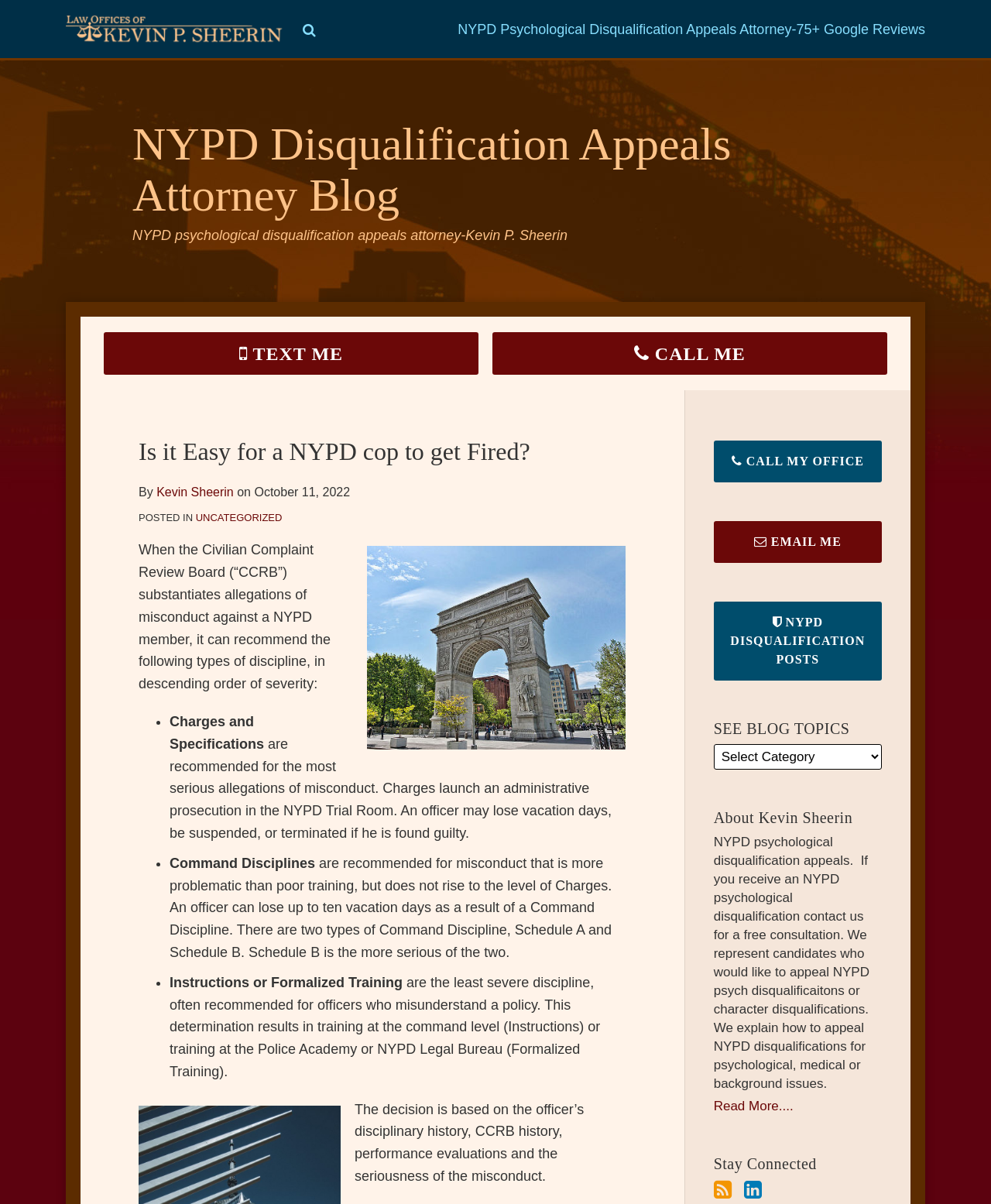Bounding box coordinates are specified in the format (top-left x, top-left y, bottom-right x, bottom-right y). All values are floating point numbers bounded between 0 and 1. Please provide the bounding box coordinate of the region this sentence describes: Text Me

[0.105, 0.276, 0.483, 0.311]